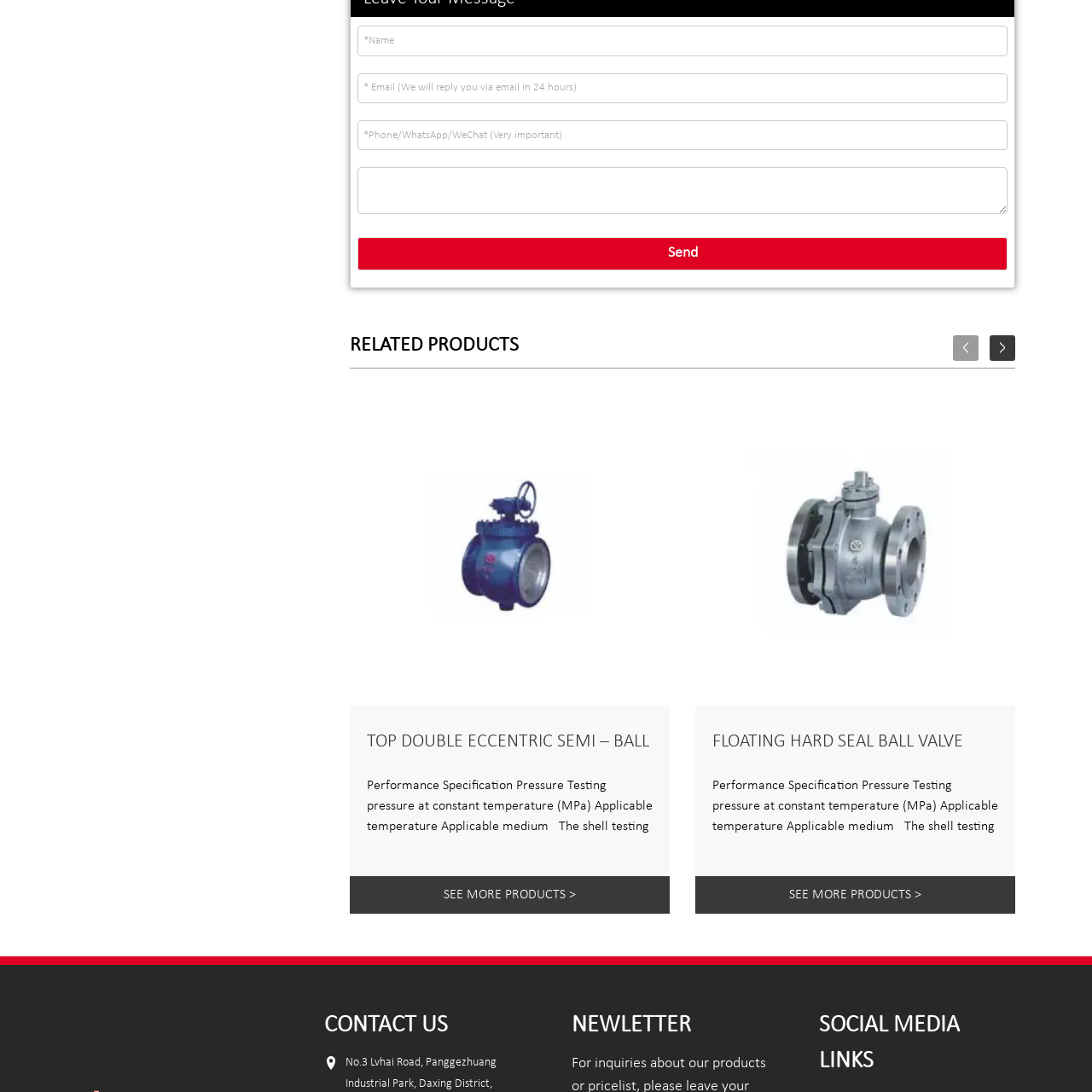What is the purpose of the image?
Carefully examine the image within the red bounding box and provide a comprehensive answer based on what you observe.

The image serves as a visual reference for understanding the product's features, making it a valuable resource for professionals in the field seeking efficient and effective flow control solutions, as mentioned in the caption.